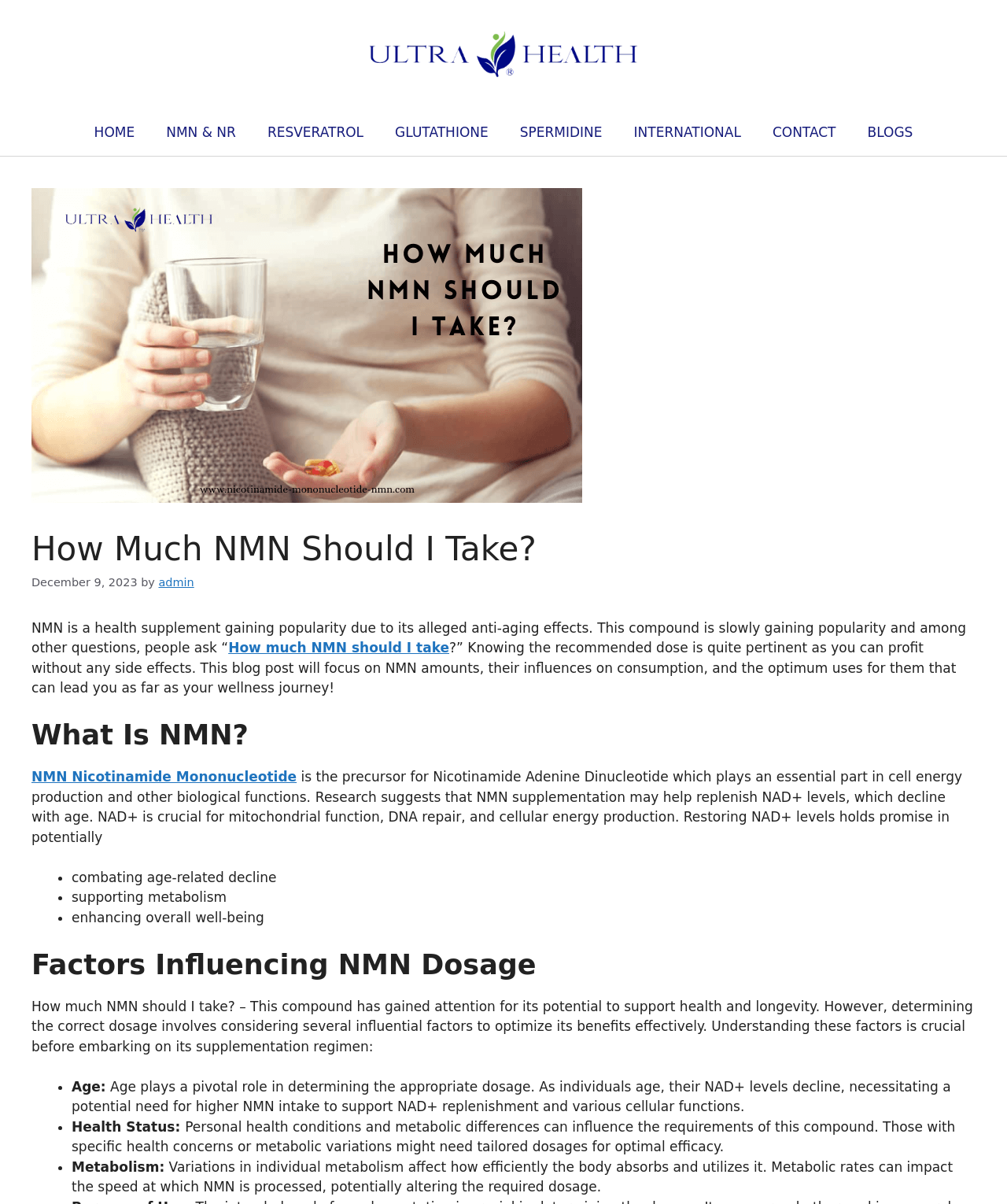Identify the bounding box for the UI element that is described as follows: "alt="Ultra Health"".

[0.367, 0.038, 0.633, 0.051]